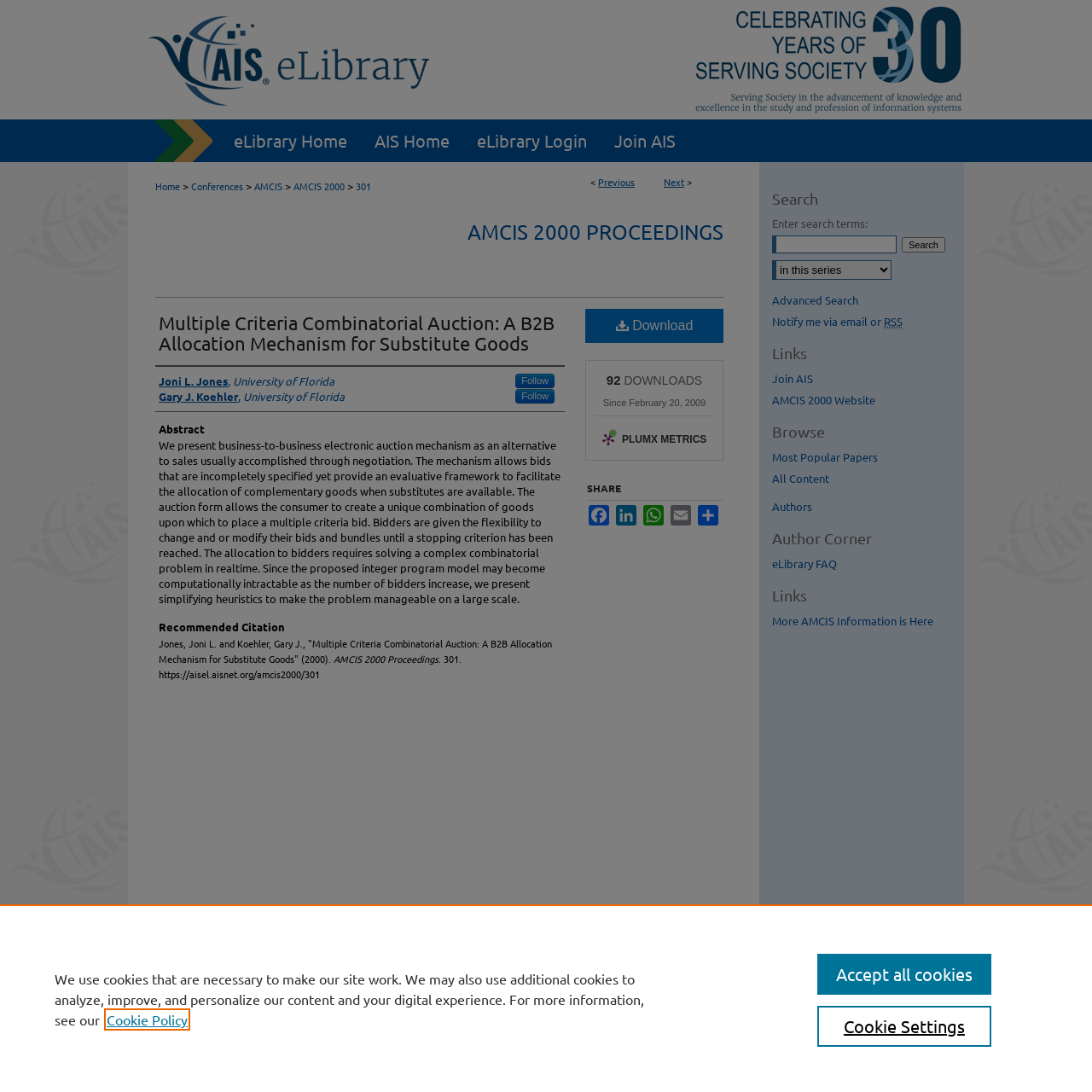What is the URL of the paper?
Could you answer the question in a detailed manner, providing as much information as possible?

I found the answer by looking at the static text element with the text 'https://aisel.aisnet.org/amcis2000/301' which is located at the bottom of the main content area.